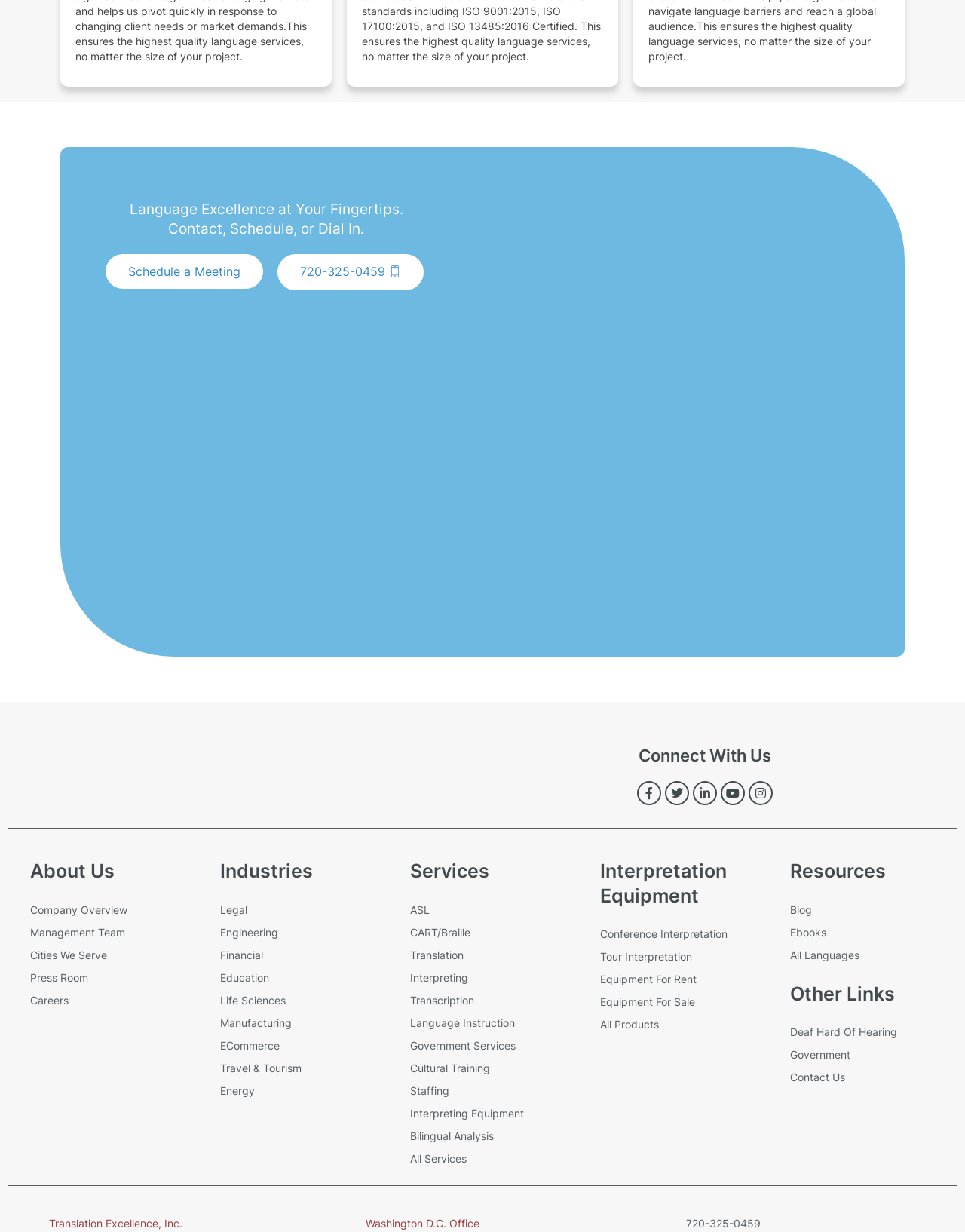Bounding box coordinates are specified in the format (top-left x, top-left y, bottom-right x, bottom-right y). All values are floating point numbers bounded between 0 and 1. Please provide the bounding box coordinate of the region this sentence describes: Privacy Policy

None